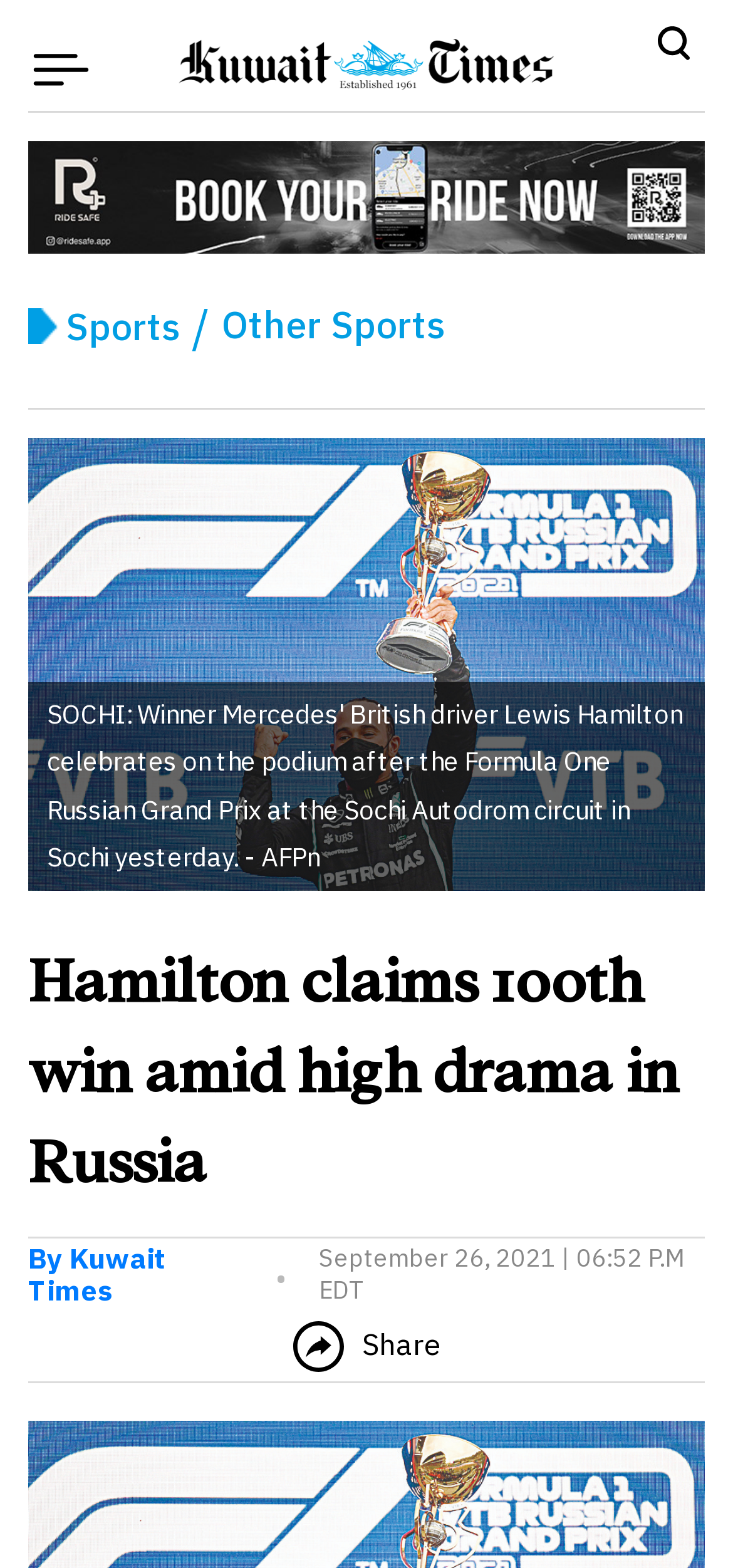Determine the bounding box coordinates (top-left x, top-left y, bottom-right x, bottom-right y) of the UI element described in the following text: name="query" placeholder="Search"

[0.121, 0.08, 0.614, 0.106]